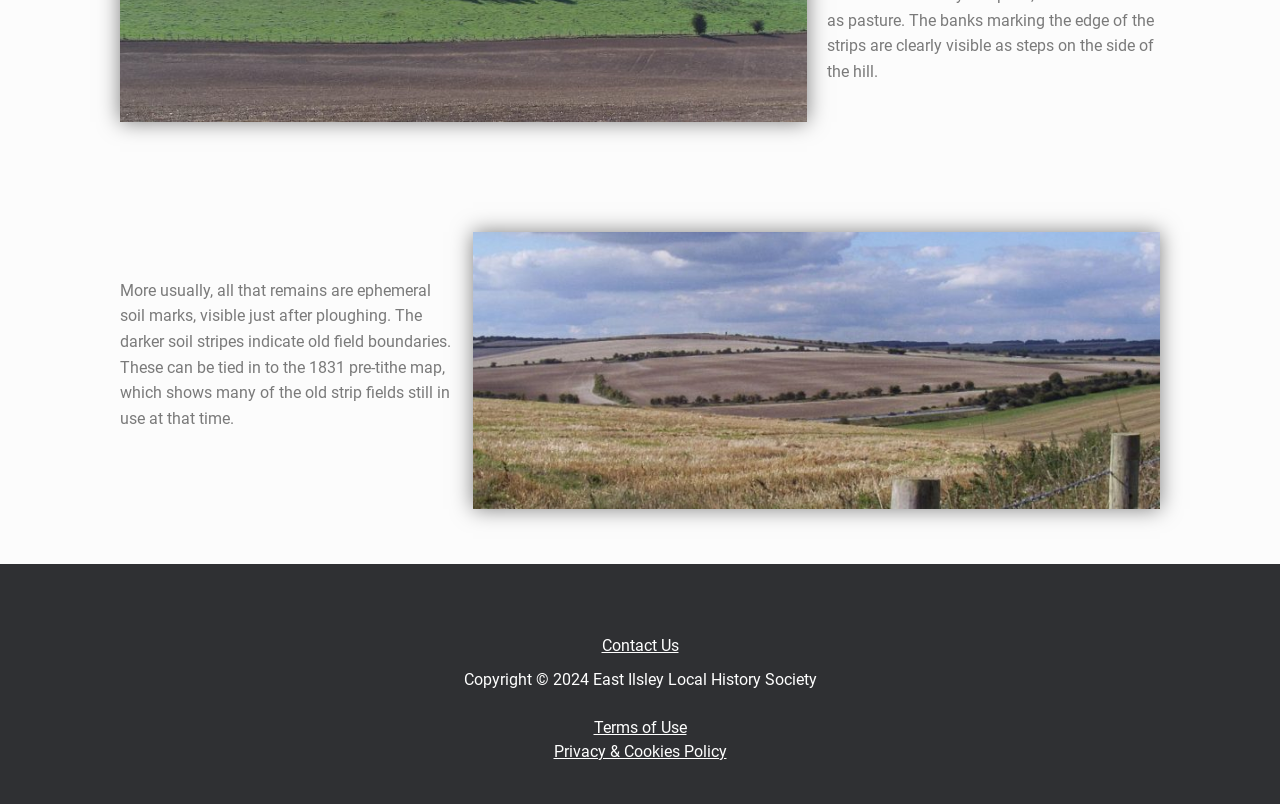Given the description "Privacy & Cookies Policy", provide the bounding box coordinates of the corresponding UI element.

[0.432, 0.923, 0.568, 0.946]